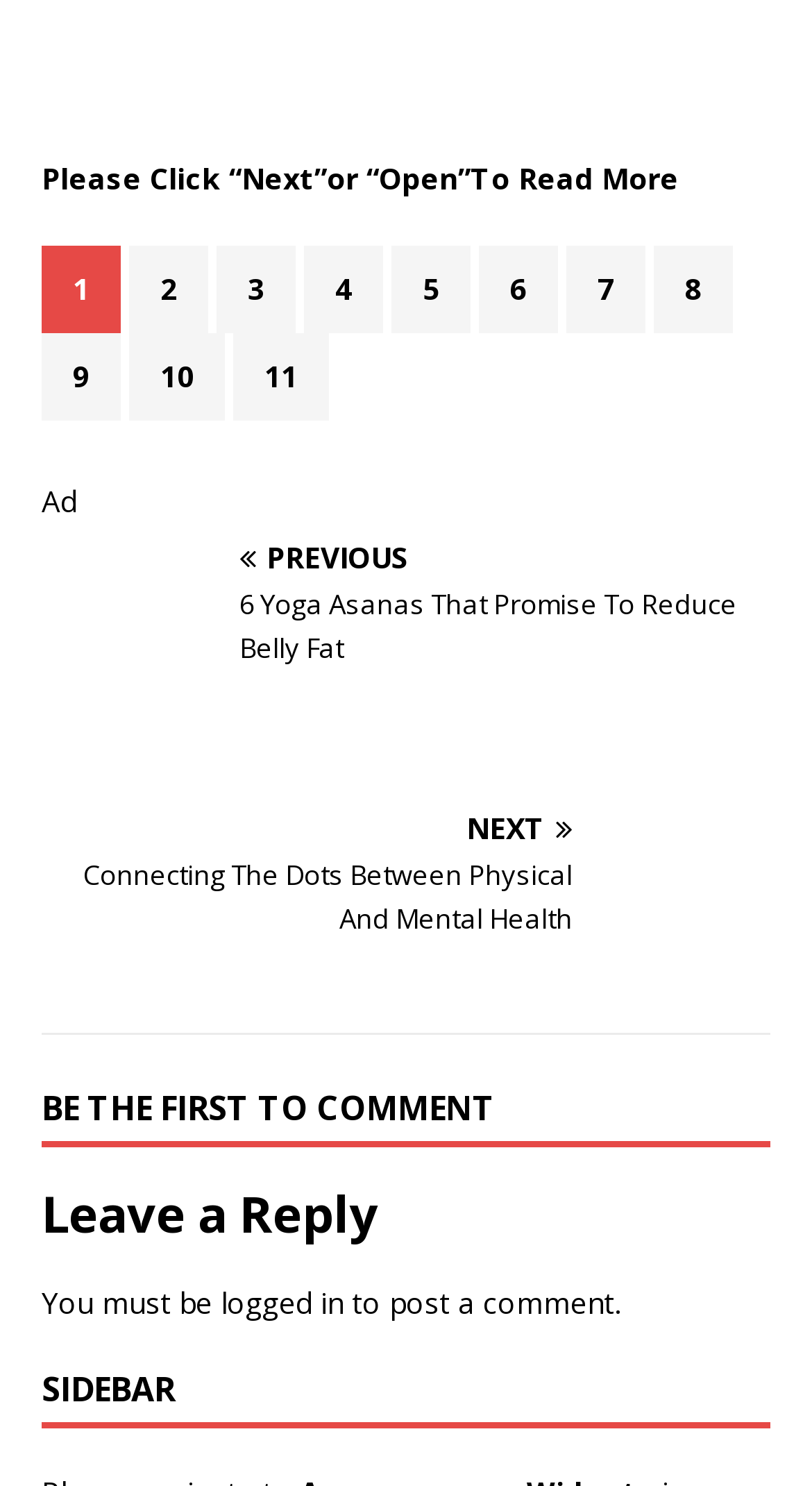Utilize the details in the image to thoroughly answer the following question: How many page navigation links are there?

I counted the links '2', '3', '4', '5', '6', '7', '8', '9', '10', 'PREVIOUS', and 'NEXT' which are used for page navigation.